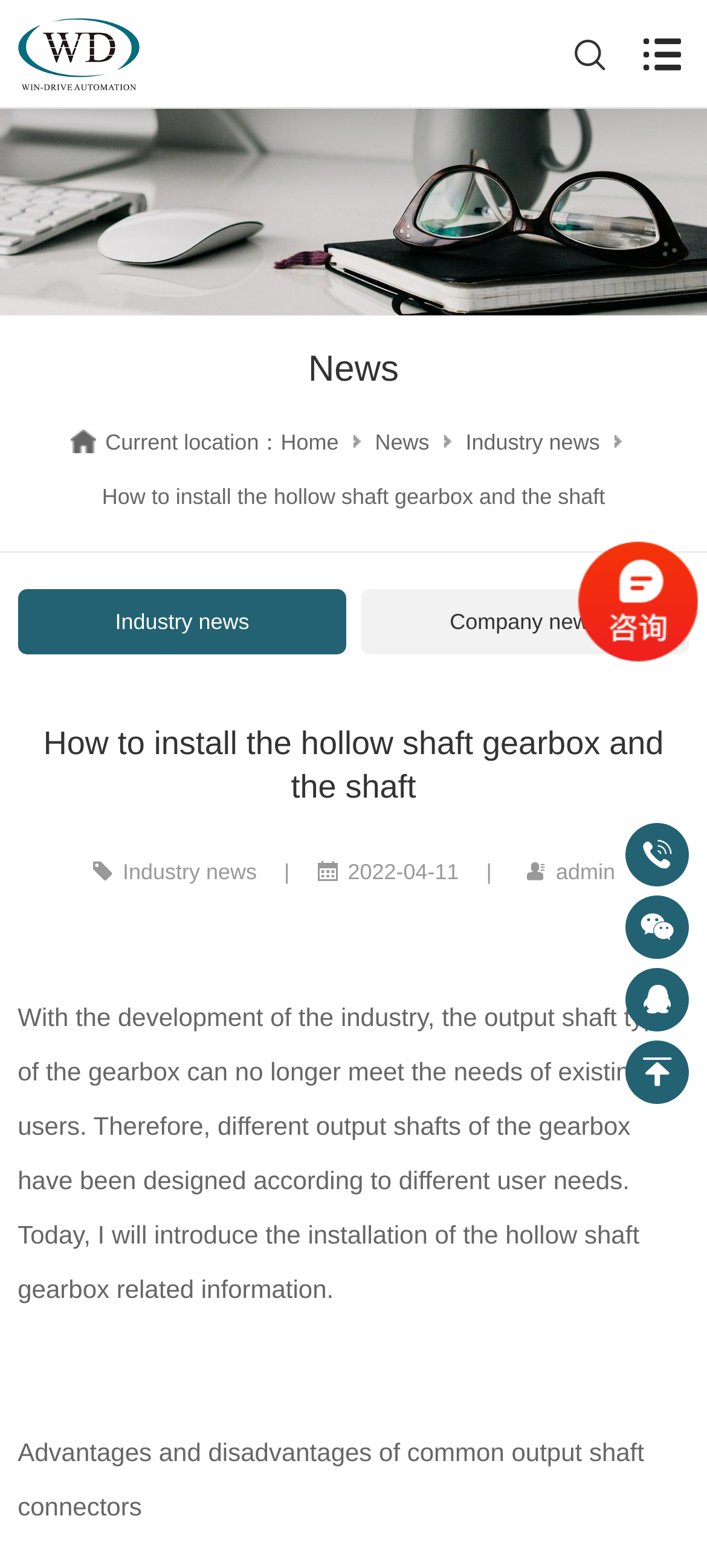Respond to the following question using a concise word or phrase: 
Who is the author of the article?

admin